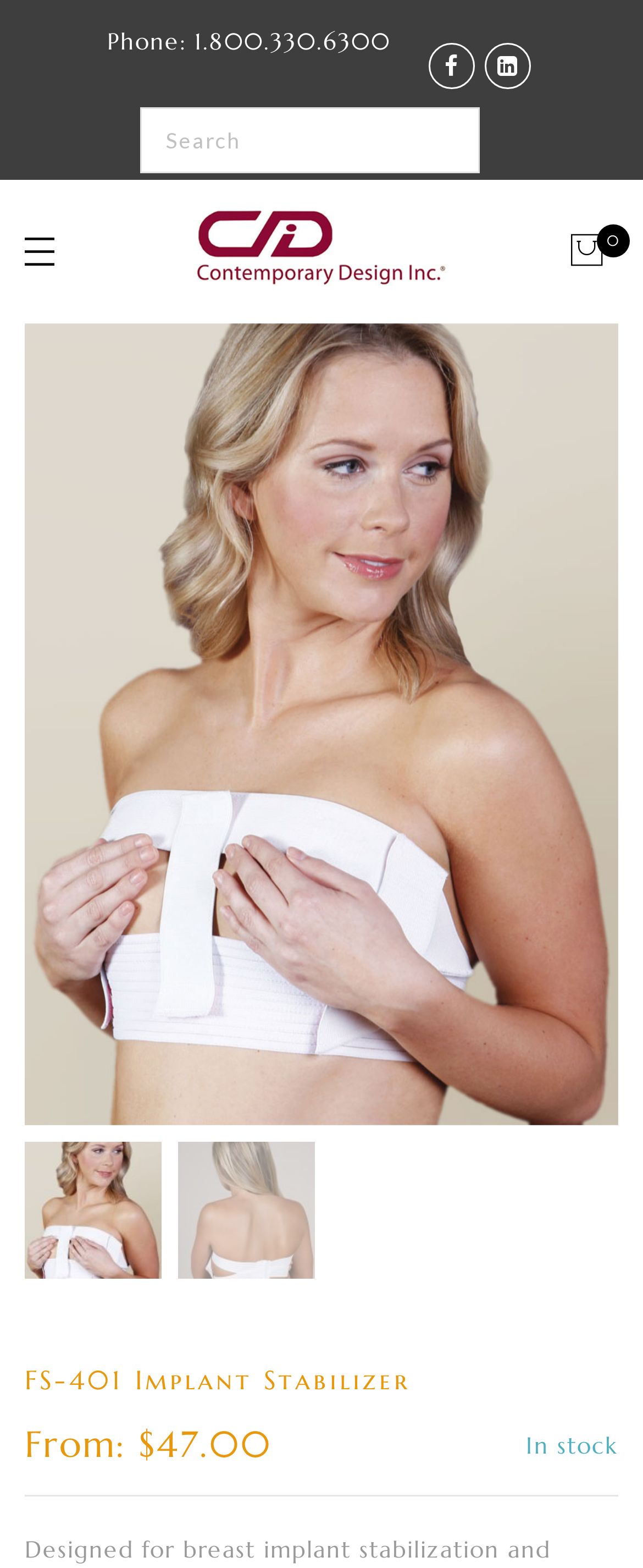Explain in detail what you observe on this webpage.

The webpage is about the FS-401 Implant Stabilizer, a product for breast implant stabilization and positioning. At the top, there is a phone number "1.800.330.6300" and three social media links. A search bar is located to the right of the phone number. 

On the left side, there is a menu link with an accompanying icon, followed by a link to "Contemporary Design Inc." with its logo. On the right side, there is a cart icon with a "0" indicator.

Below the top section, there are navigation buttons, "Previous" and "Next", with their corresponding text labels. 

The main content area has a dropdown list with two options, "FS-401" and "FS-401 Implant Stabilizer", each with an accompanying image. 

Below the dropdown list, there is a heading "FS-401 Implant Stabilizer" followed by a section with product details, including a "From:" label, a price of "$47.00", and an "In stock" indicator.